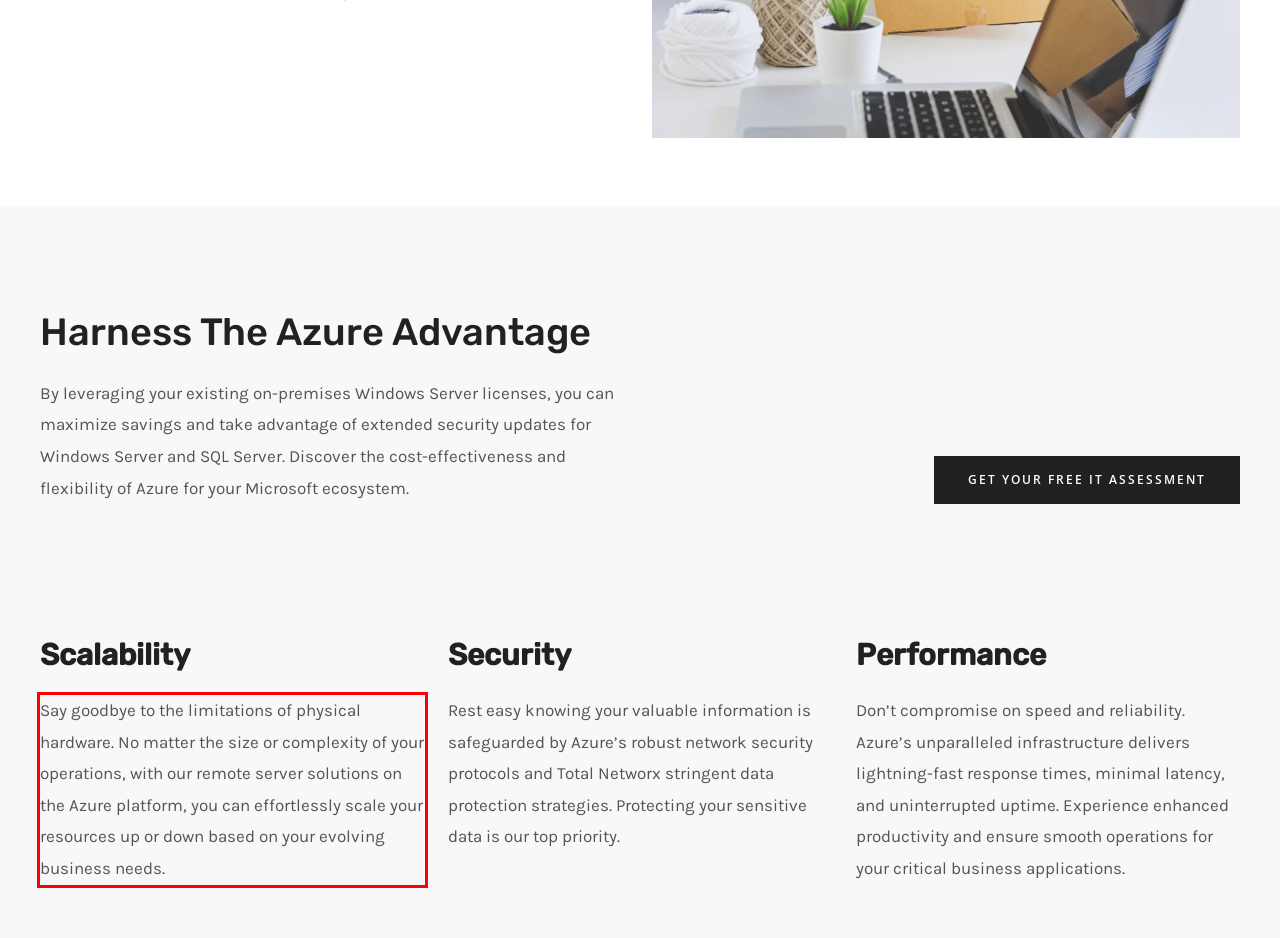There is a screenshot of a webpage with a red bounding box around a UI element. Please use OCR to extract the text within the red bounding box.

Say goodbye to the limitations of physical hardware. No matter the size or complexity of your operations, with our remote server solutions on the Azure platform, you can effortlessly scale your resources up or down based on your evolving business needs.